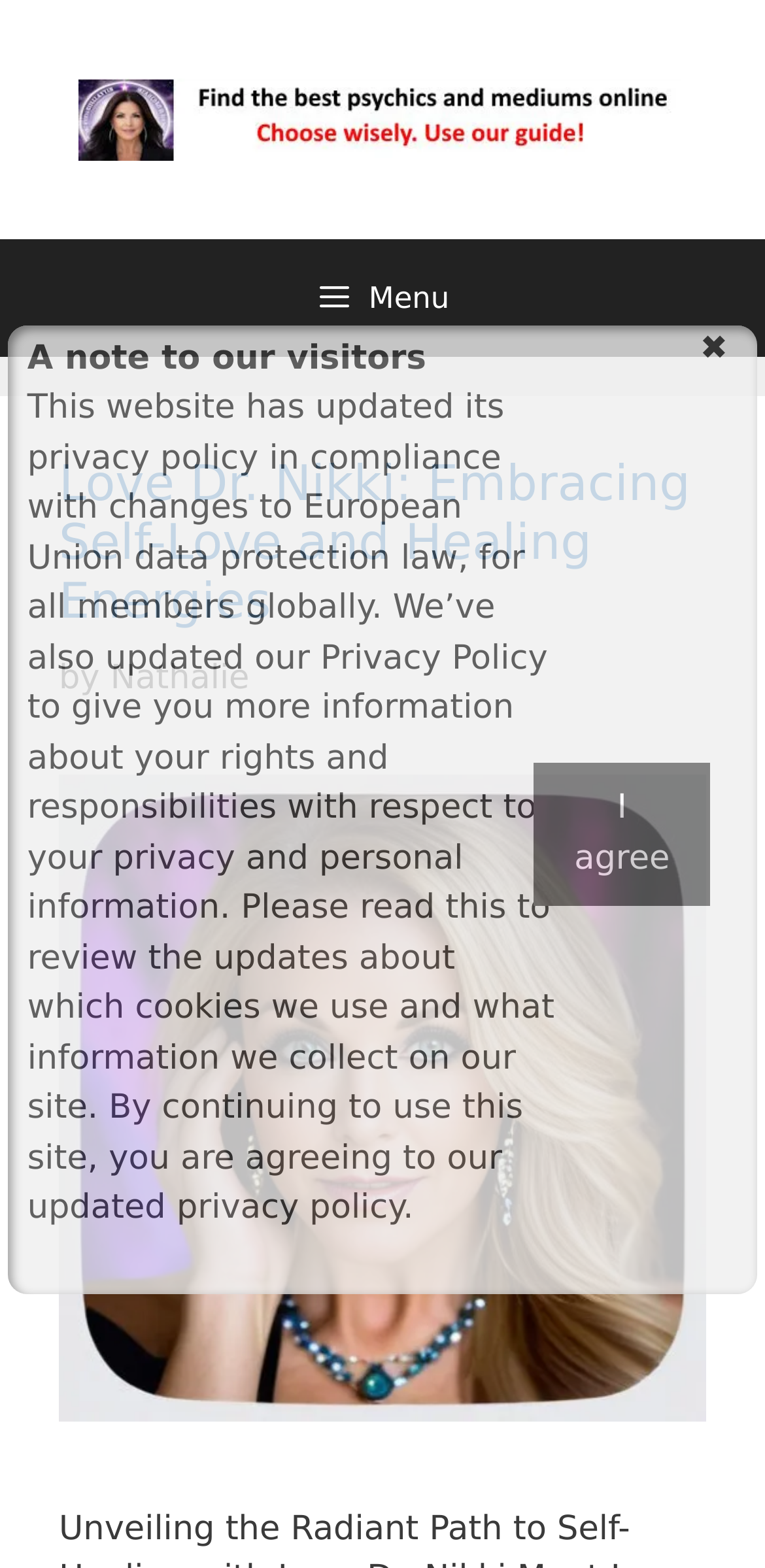Based on the element description April 23, 2021April 23, 2021, identify the bounding box of the UI element in the given webpage screenshot. The coordinates should be in the format (top-left x, top-left y, bottom-right x, bottom-right y) and must be between 0 and 1.

None